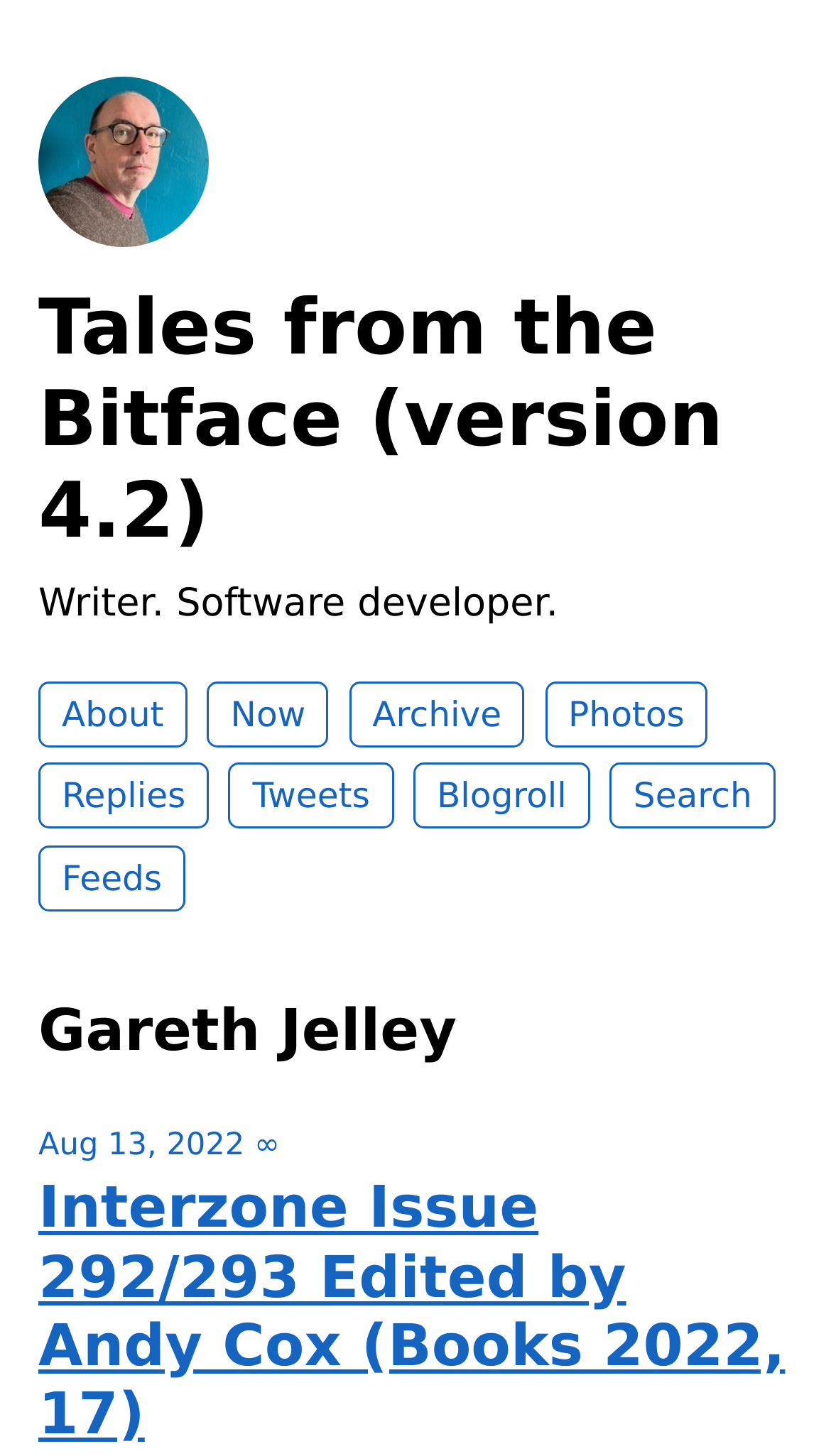Pinpoint the bounding box coordinates for the area that should be clicked to perform the following instruction: "read blog post".

[0.046, 0.808, 0.945, 0.995]